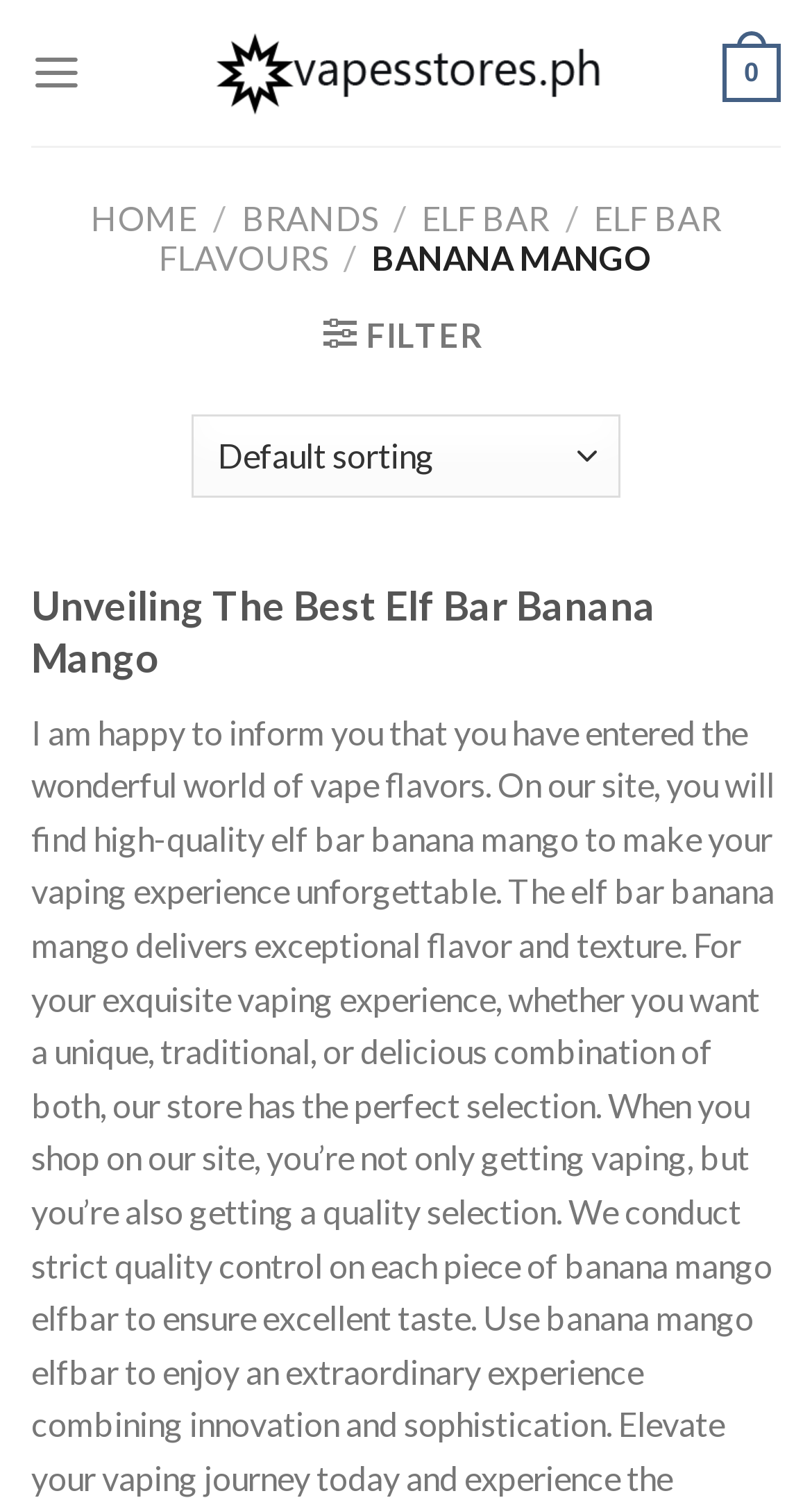What is the flavor of the elf bar being promoted?
Answer the question with a single word or phrase by looking at the picture.

Banana Mango